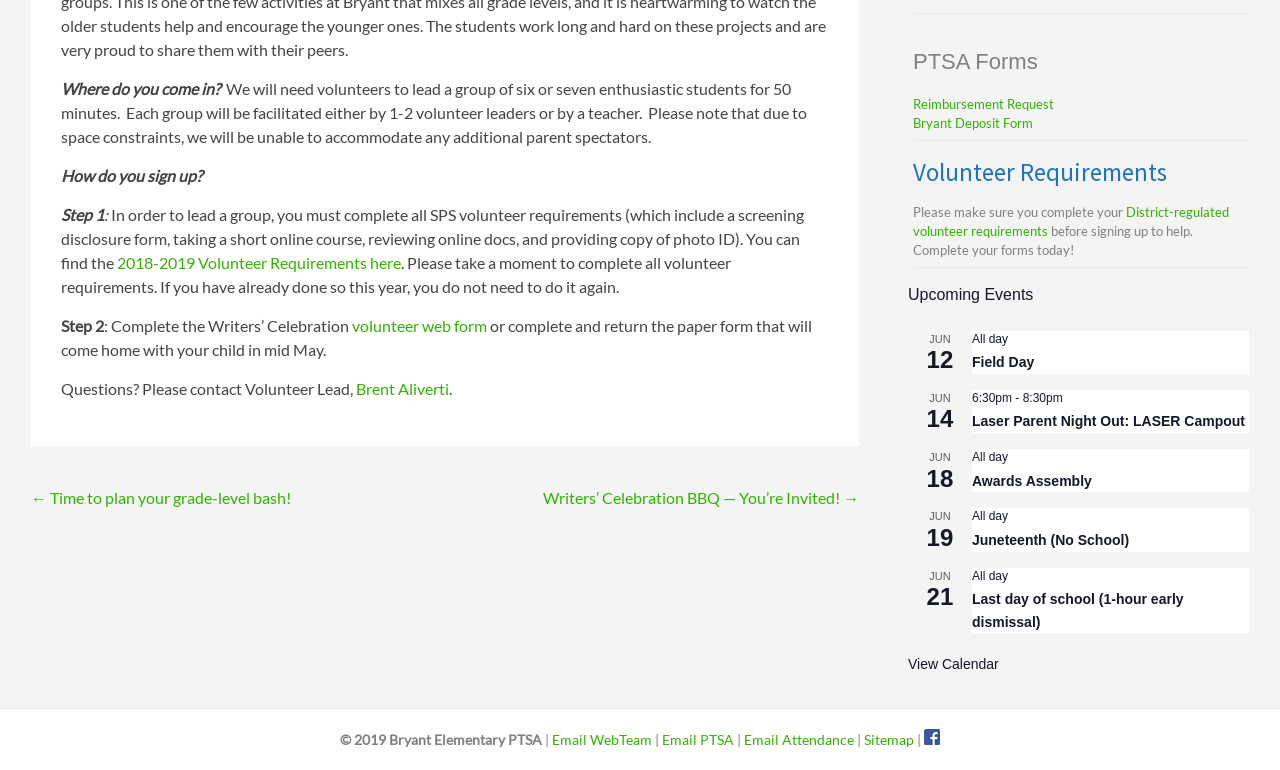Identify and provide the bounding box for the element described by: "Reimbursement Request".

[0.713, 0.125, 0.823, 0.145]